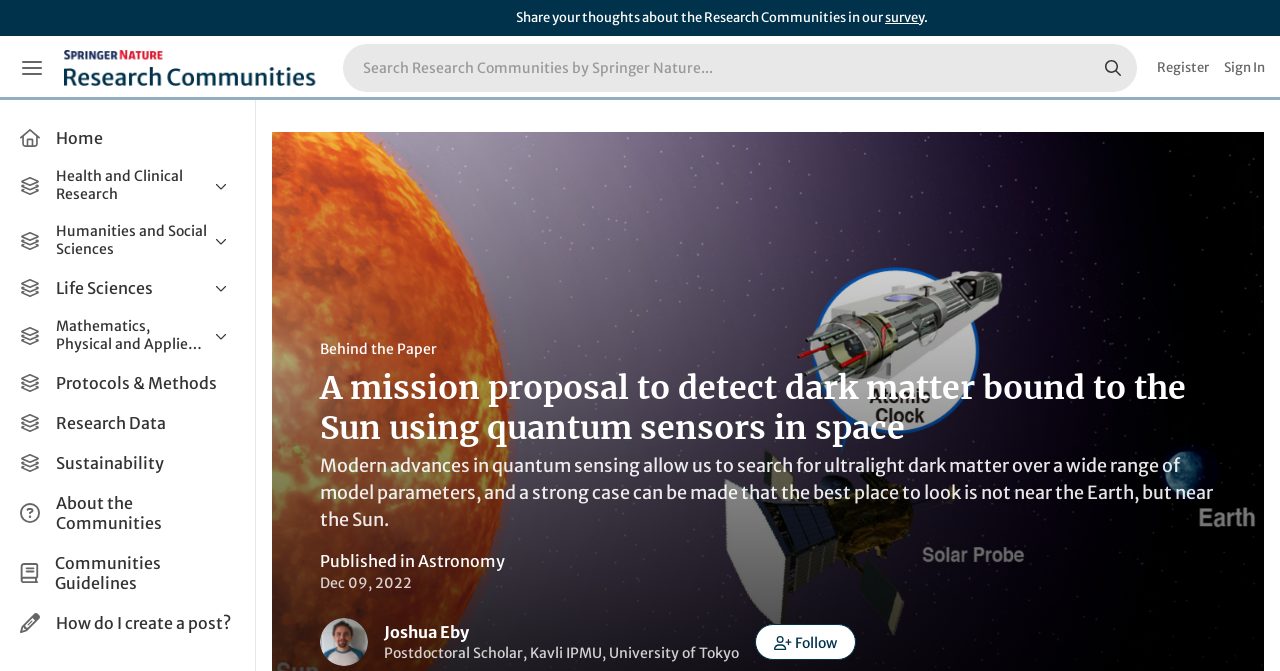Based on the image, provide a detailed response to the question:
How many search results categories are available?

I counted the number of categories by looking at the list items under the 'Home' button. There are three categories: 'Health and Clinical Research', 'Humanities and Social Sciences', and 'Life Sciences'. Each of these categories has sub-categories, but at the top level, there are three categories.